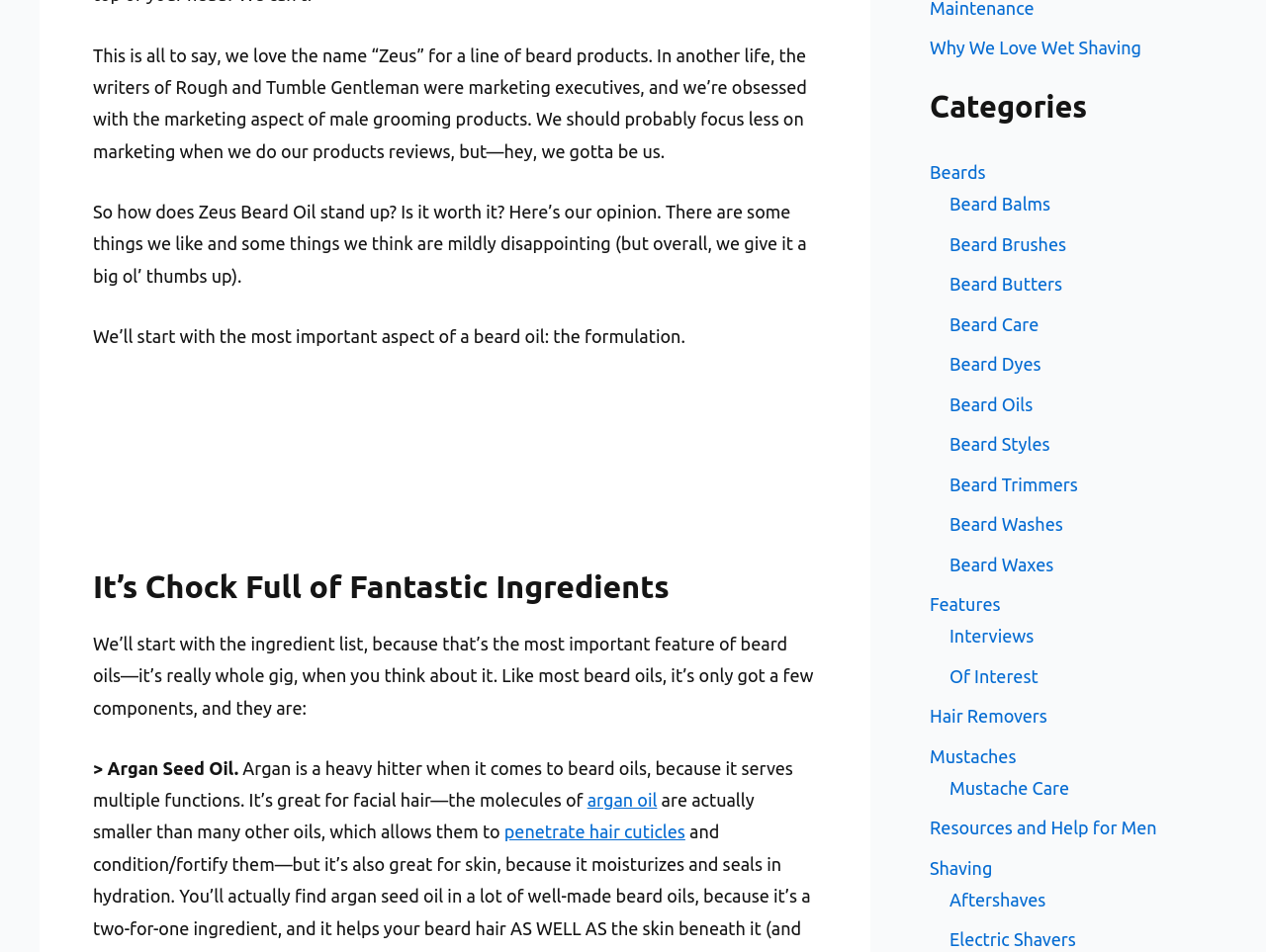Please find the bounding box coordinates of the element that must be clicked to perform the given instruction: "Explore the beard oils category". The coordinates should be four float numbers from 0 to 1, i.e., [left, top, right, bottom].

[0.75, 0.414, 0.816, 0.435]